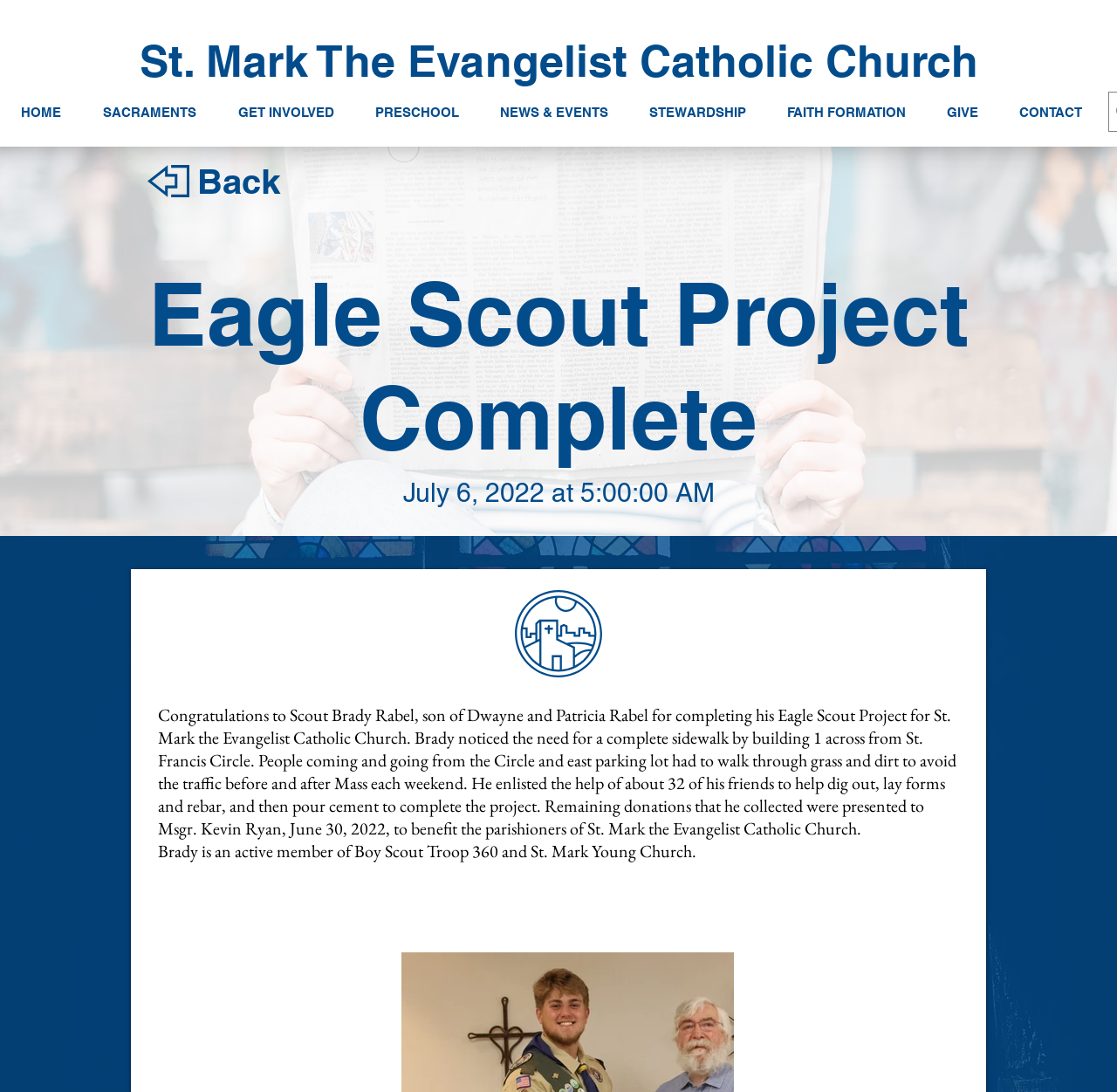Who is the scout who completed the Eagle Scout Project?
Using the information from the image, give a concise answer in one word or a short phrase.

Brady Rabel